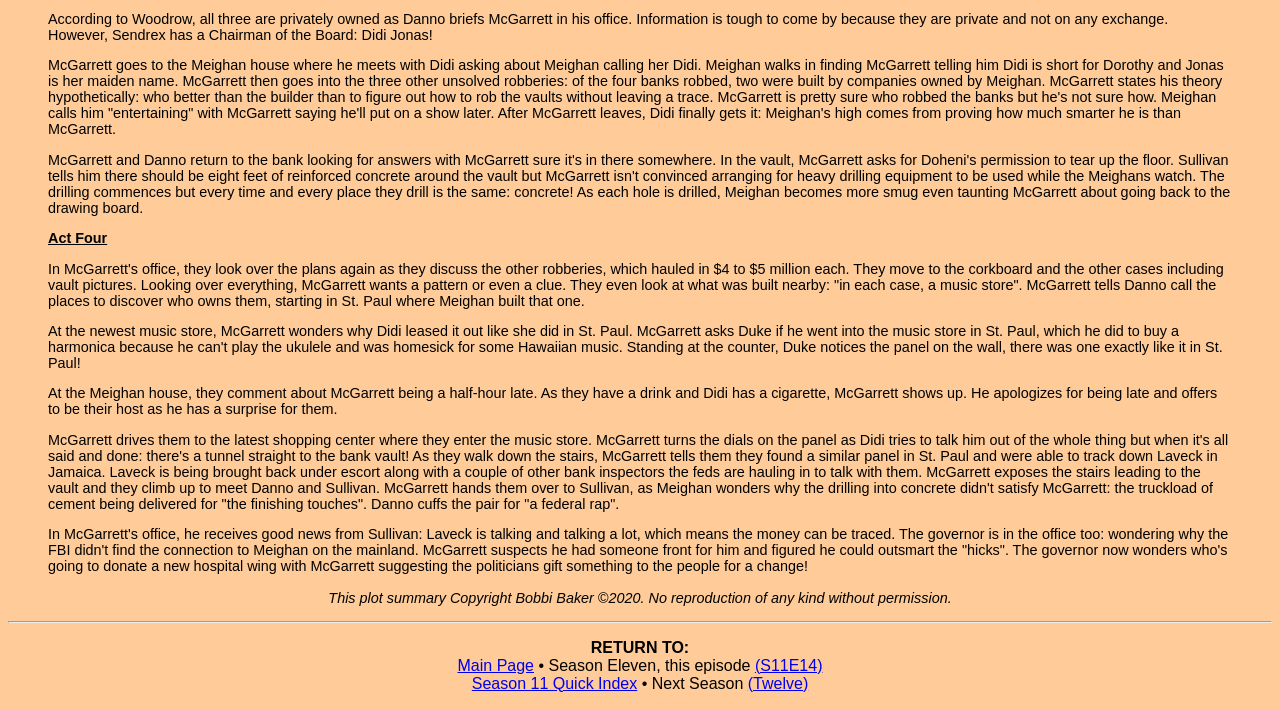Show the bounding box coordinates for the HTML element described as: "Season 11 Quick Index".

[0.369, 0.951, 0.498, 0.975]